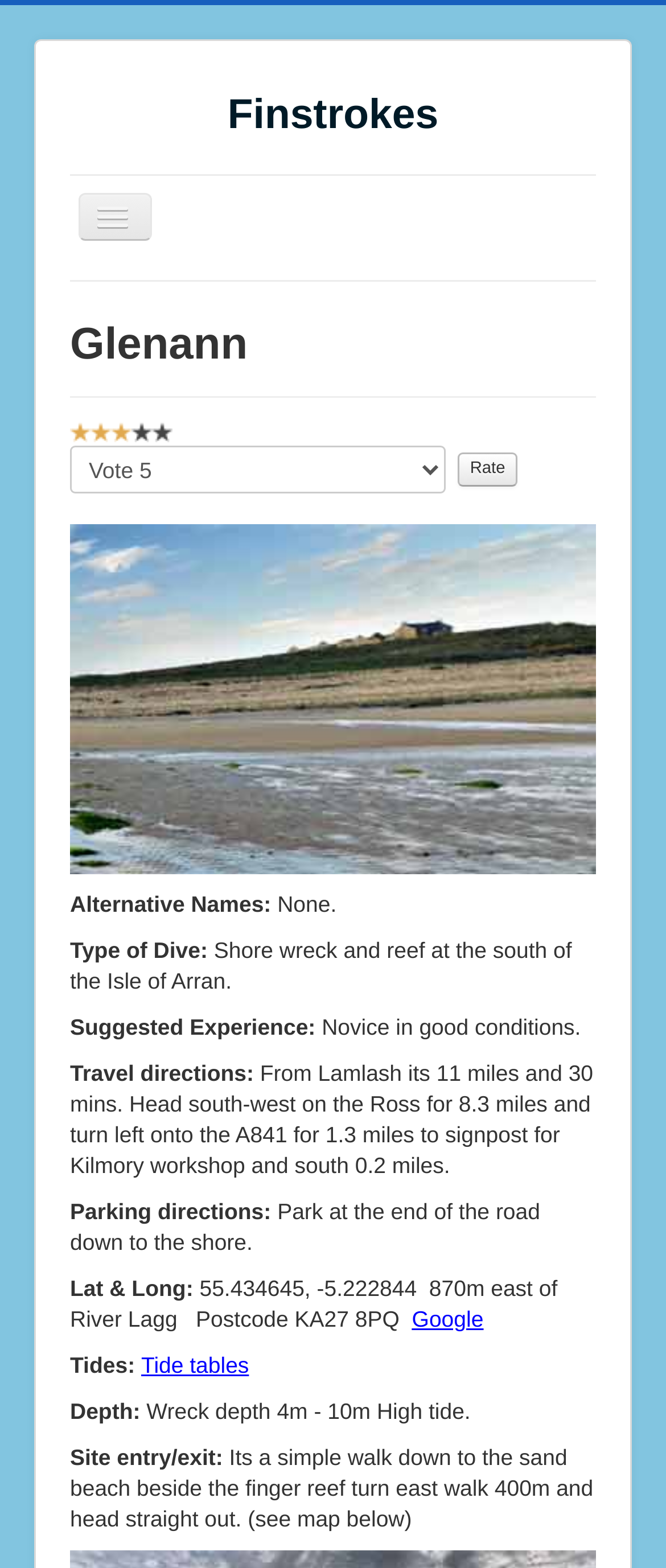How do you get to Glenann?
Provide a fully detailed and comprehensive answer to the question.

I obtained this answer by reading the 'Travel directions:' section on the webpage, which provides instructions on how to get to Glenann from Lamlash.